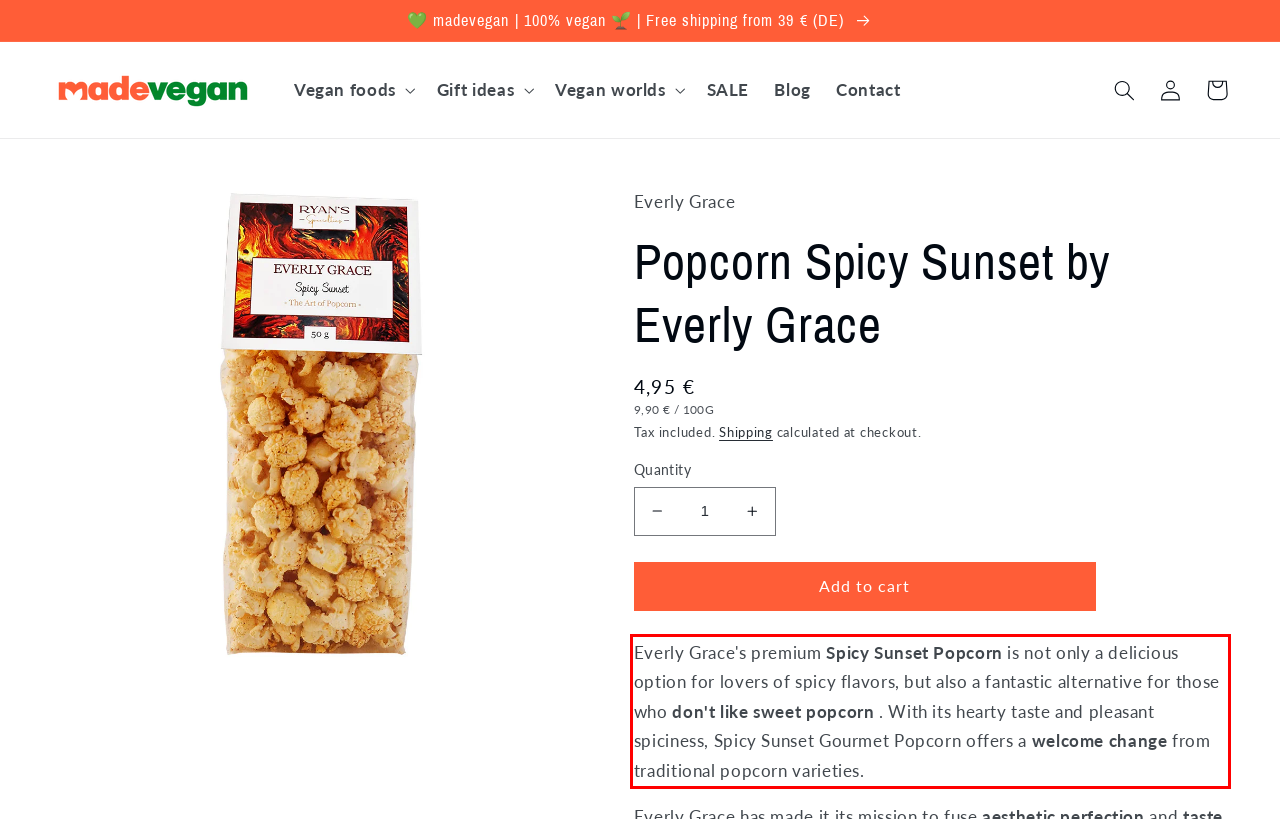Given a screenshot of a webpage, identify the red bounding box and perform OCR to recognize the text within that box.

Everly Grace's premium Spicy Sunset Popcorn is not only a delicious option for lovers of spicy flavors, but also a fantastic alternative for those who don't like sweet popcorn . With its hearty taste and pleasant spiciness, Spicy Sunset Gourmet Popcorn offers a welcome change from traditional popcorn varieties.